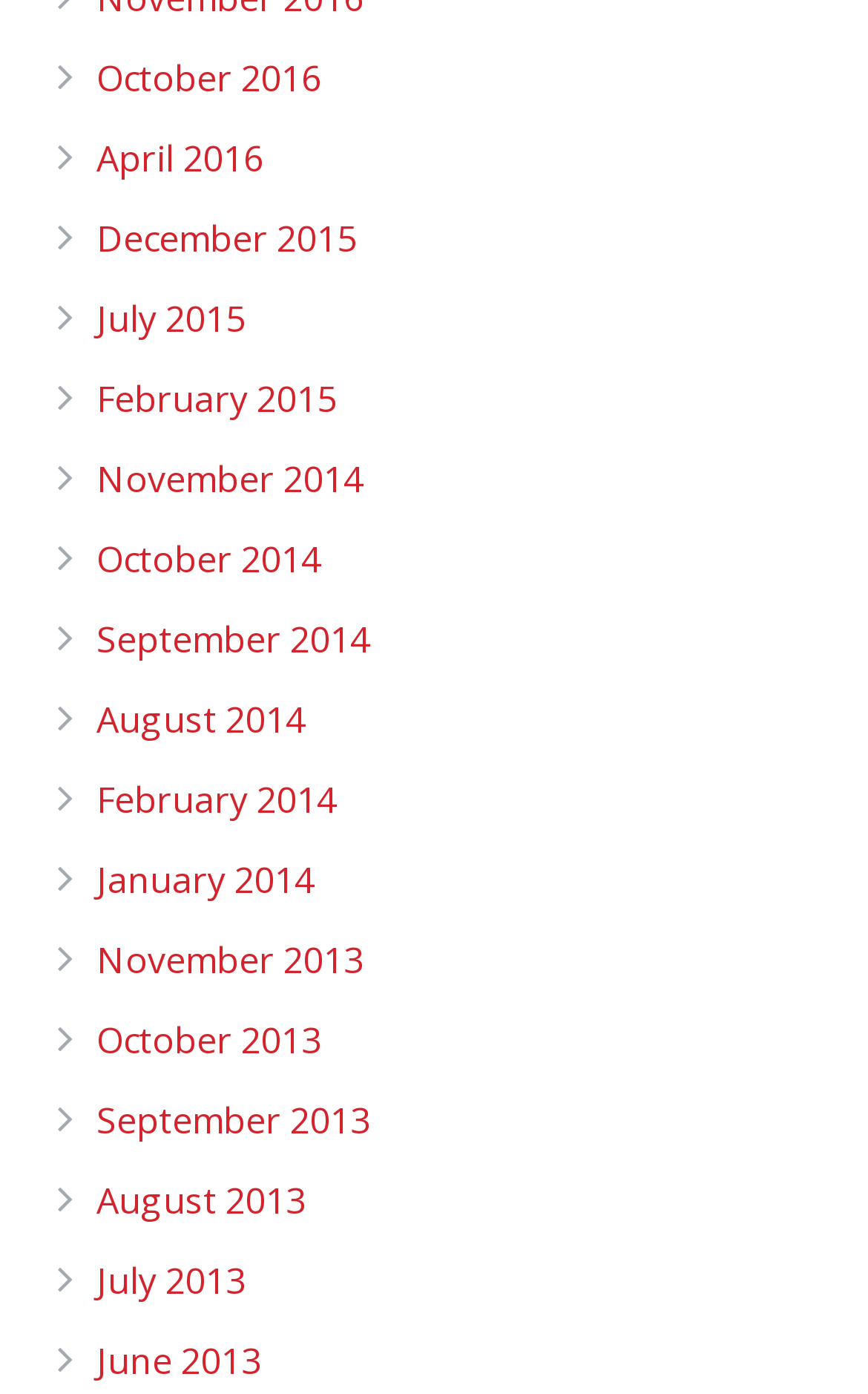Determine the bounding box coordinates of the clickable region to execute the instruction: "view July 2015". The coordinates should be four float numbers between 0 and 1, denoted as [left, top, right, bottom].

[0.111, 0.211, 0.283, 0.246]